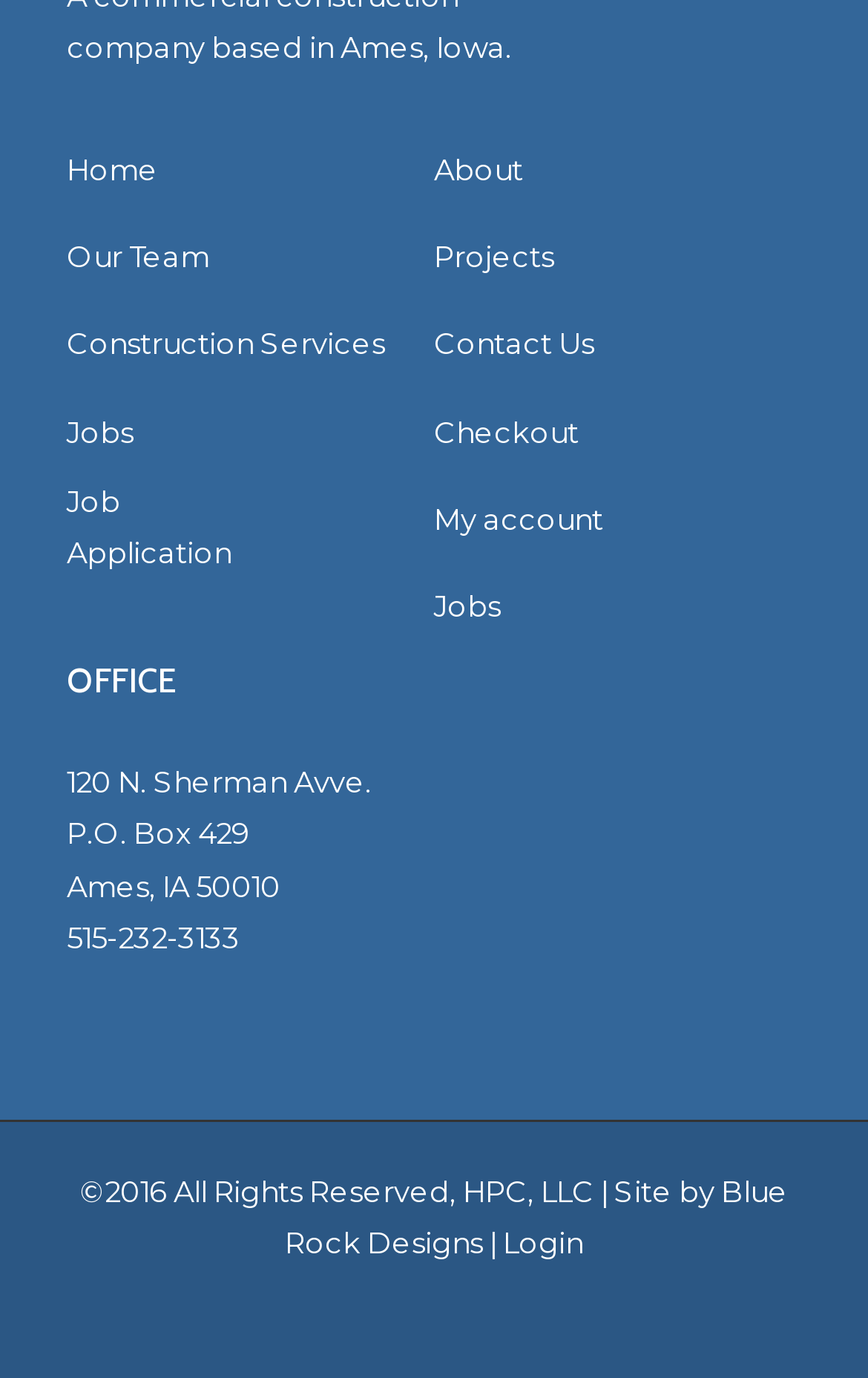Please determine the bounding box coordinates of the element to click in order to execute the following instruction: "login to account". The coordinates should be four float numbers between 0 and 1, specified as [left, top, right, bottom].

[0.579, 0.888, 0.672, 0.914]